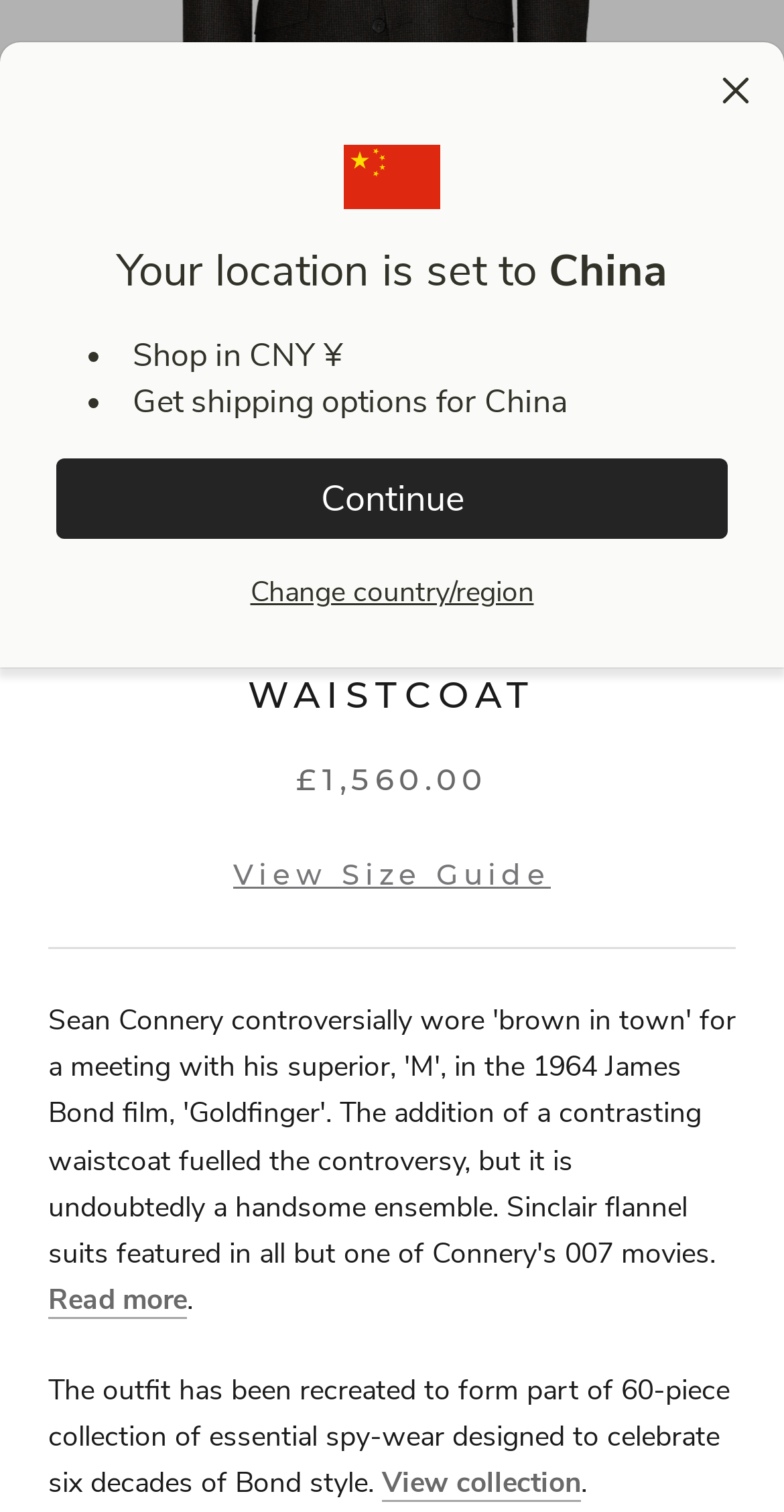Using the description: "Continue", identify the bounding box of the corresponding UI element in the screenshot.

[0.072, 0.303, 0.928, 0.356]